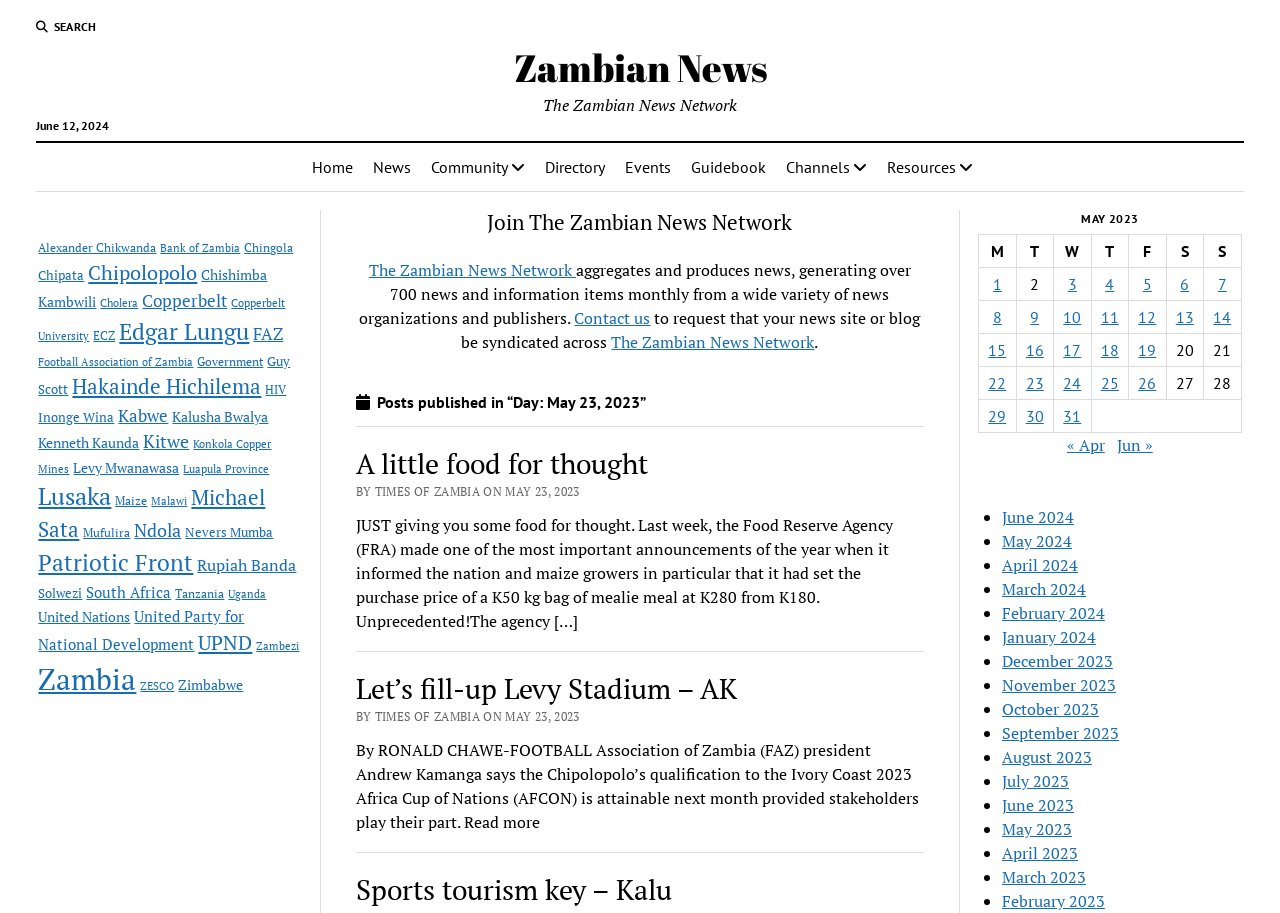Identify the coordinates of the bounding box for the element that must be clicked to accomplish the instruction: "Read article 'A little food for thought'".

[0.278, 0.487, 0.506, 0.528]